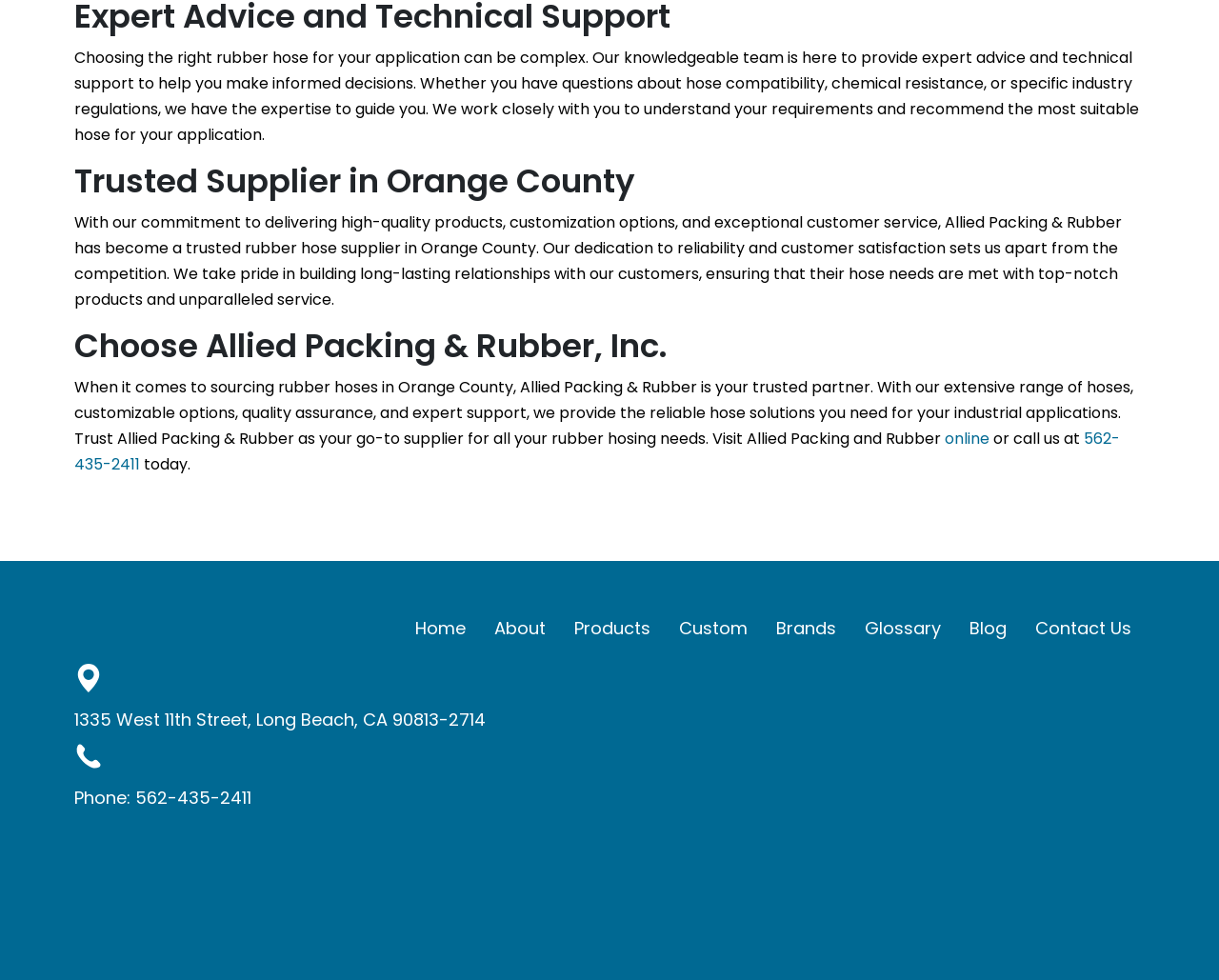Please provide the bounding box coordinates for the element that needs to be clicked to perform the instruction: "View the blog". The coordinates must consist of four float numbers between 0 and 1, formatted as [left, top, right, bottom].

[0.783, 0.611, 0.837, 0.67]